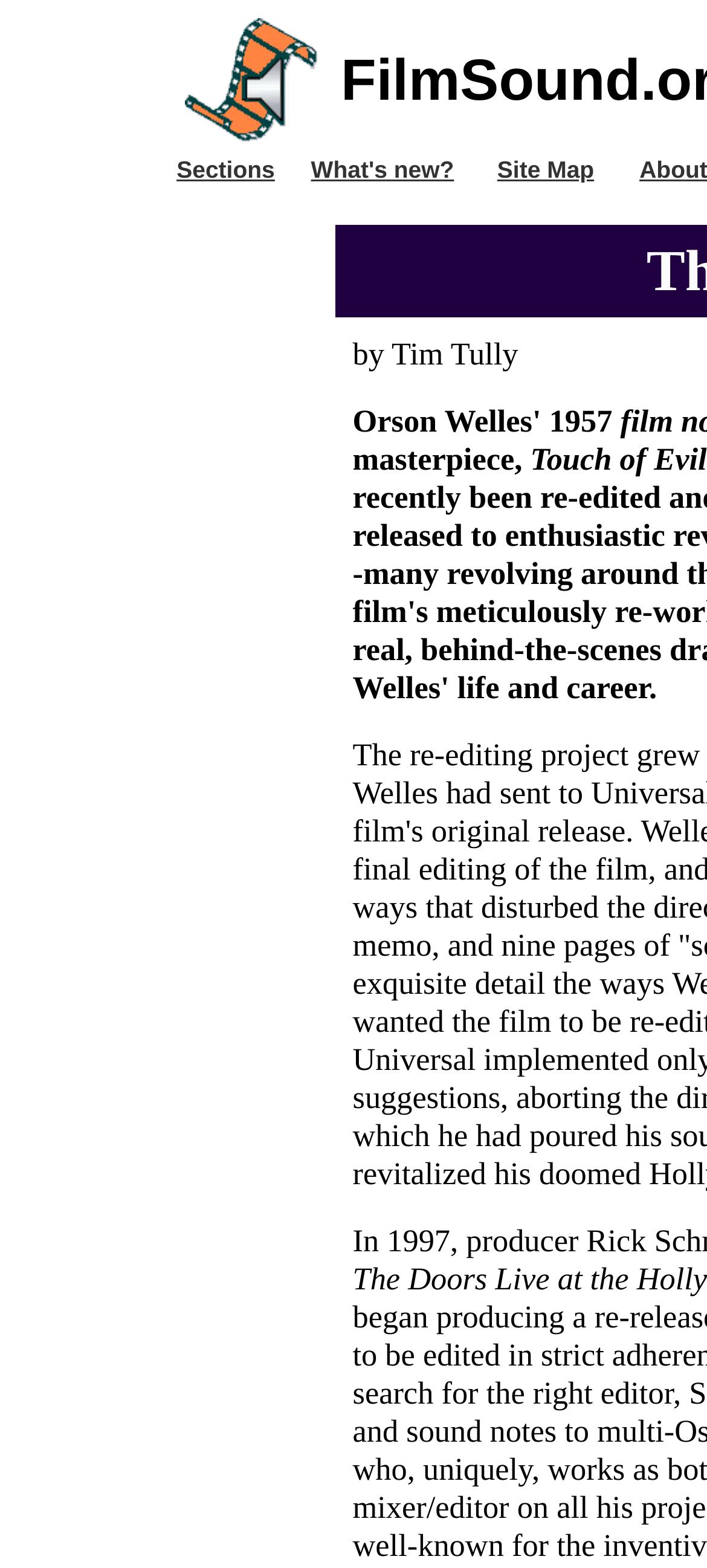Using the elements shown in the image, answer the question comprehensively: What is the relative position of the 'Site Map' section?

I compared the x1 and x2 coordinates of the LayoutTableCell elements and found that the 'Site Map' section has the largest x1 and x2 values, indicating that it is positioned on the rightmost side.